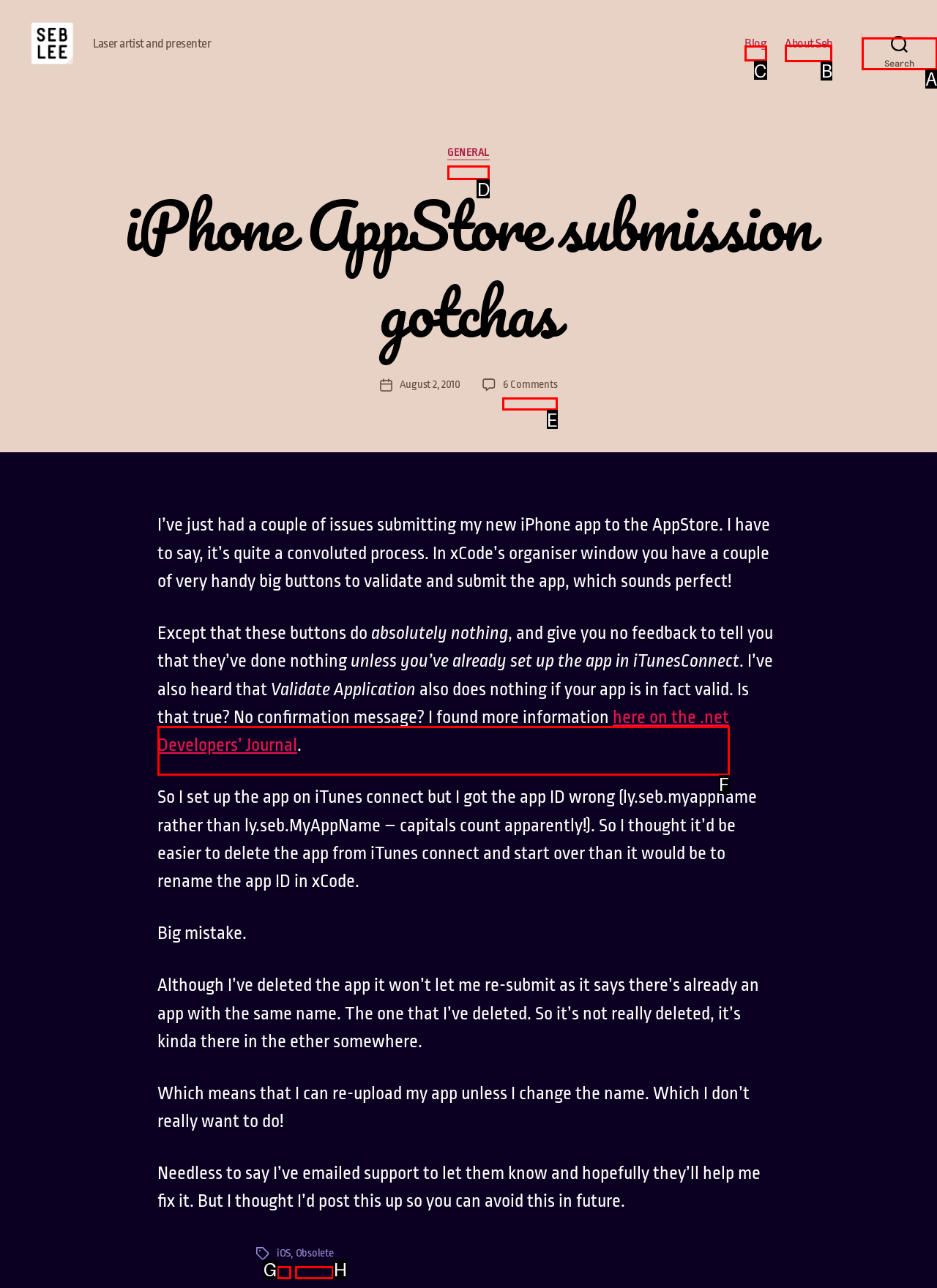Choose the HTML element that should be clicked to achieve this task: View the 'About Seb' page
Respond with the letter of the correct choice.

B